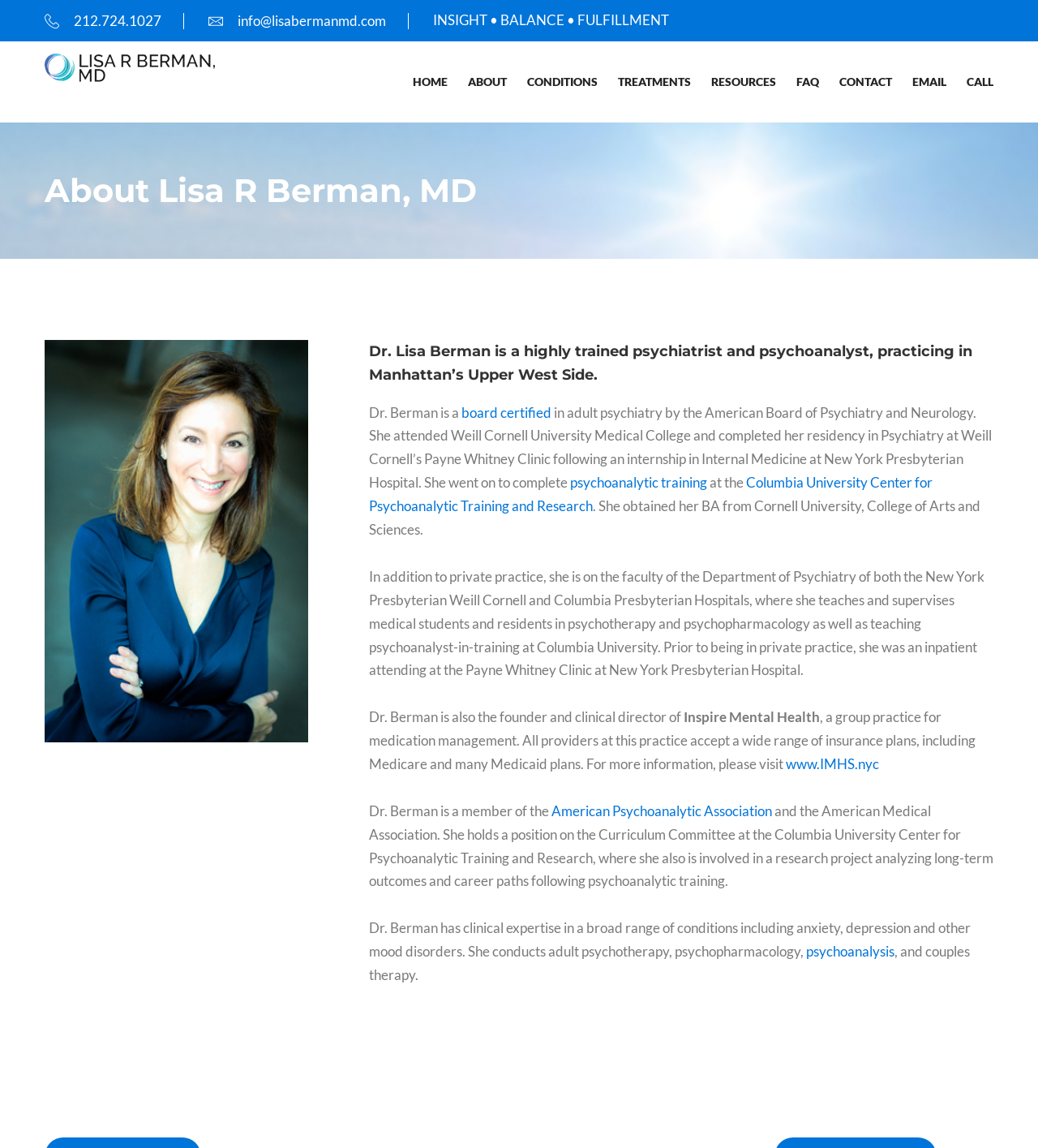Locate the coordinates of the bounding box for the clickable region that fulfills this instruction: "Call Dr. Lisa Berman's office".

[0.931, 0.047, 0.957, 0.096]